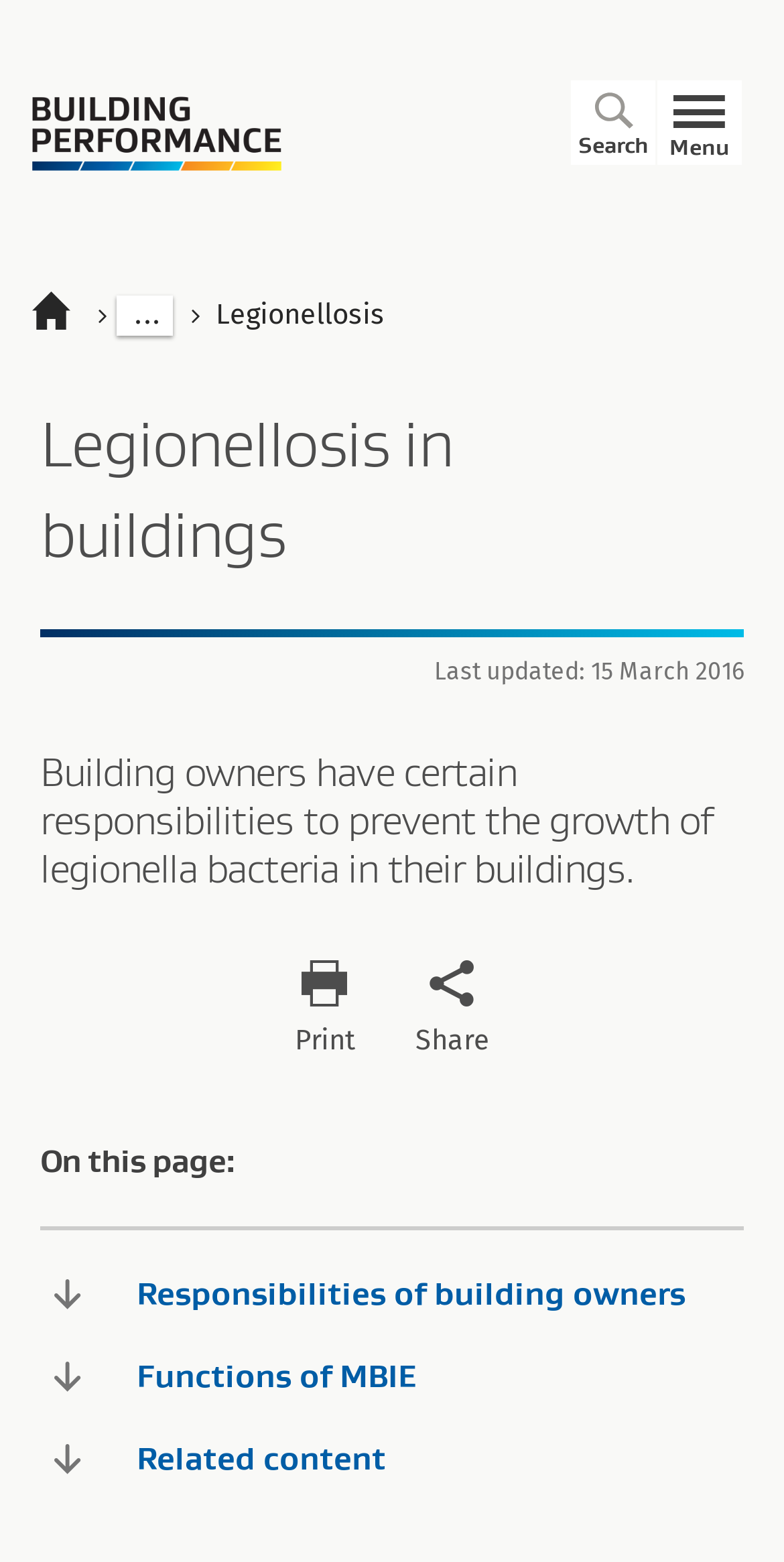What is the last updated date of the webpage?
Please respond to the question with a detailed and well-explained answer.

I found the last updated date by looking at the static text element that says 'Last updated: 15 March 2016' which is located at the top of the webpage.